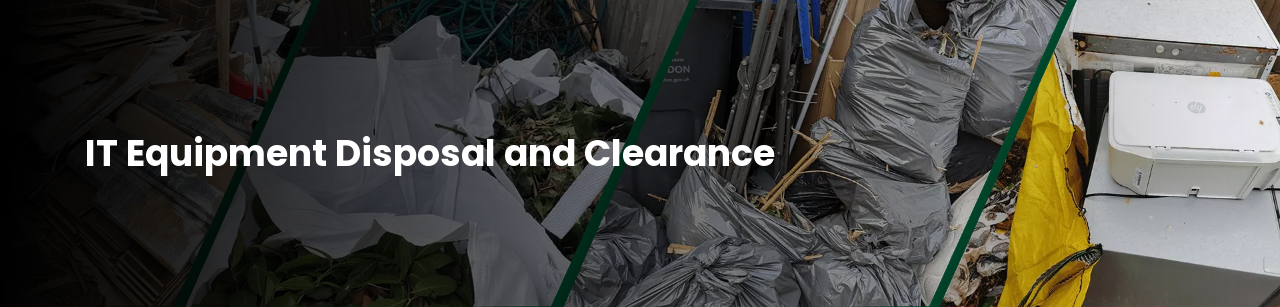What is the company offering the service?
Please respond to the question thoroughly and include all relevant details.

The image underscores the services offered by London Rubbish Clearance, focusing on safe and environmentally friendly disposal practices for old electronics and materials.